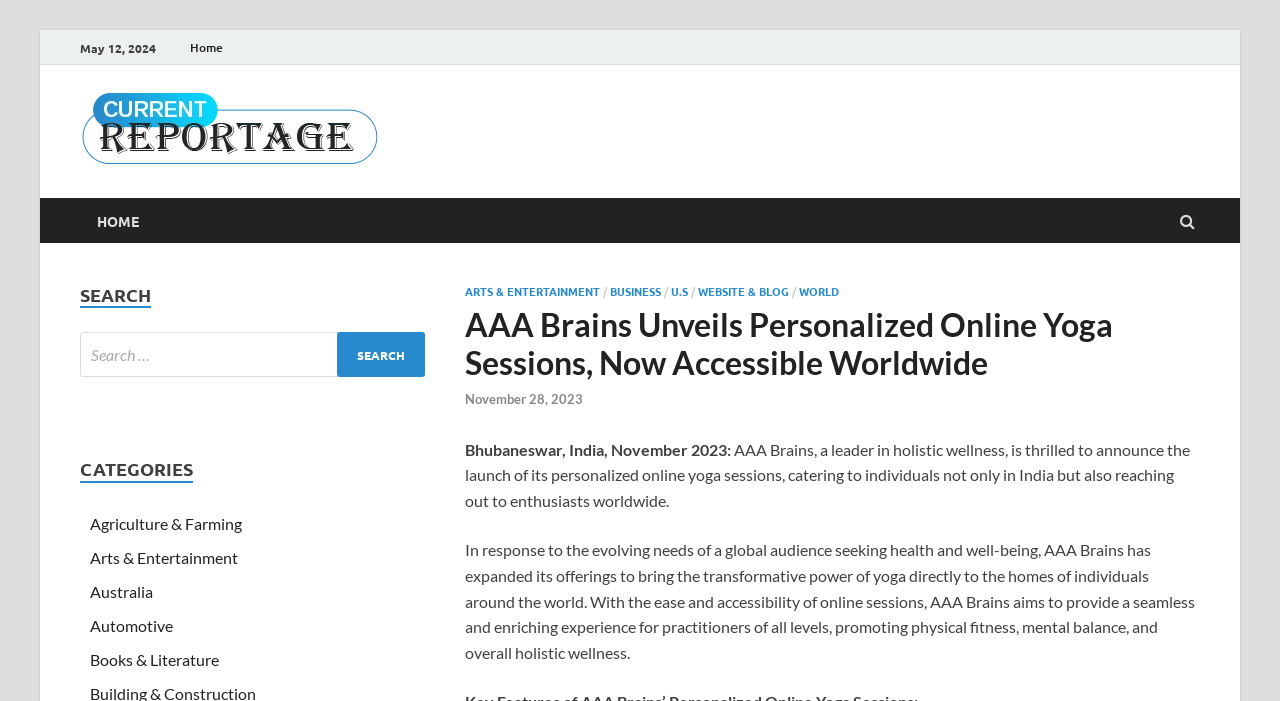Return the bounding box coordinates of the UI element that corresponds to this description: "alt="Current Reportage"". The coordinates must be given as four float numbers in the range of 0 and 1, [left, top, right, bottom].

[0.062, 0.211, 0.297, 0.238]